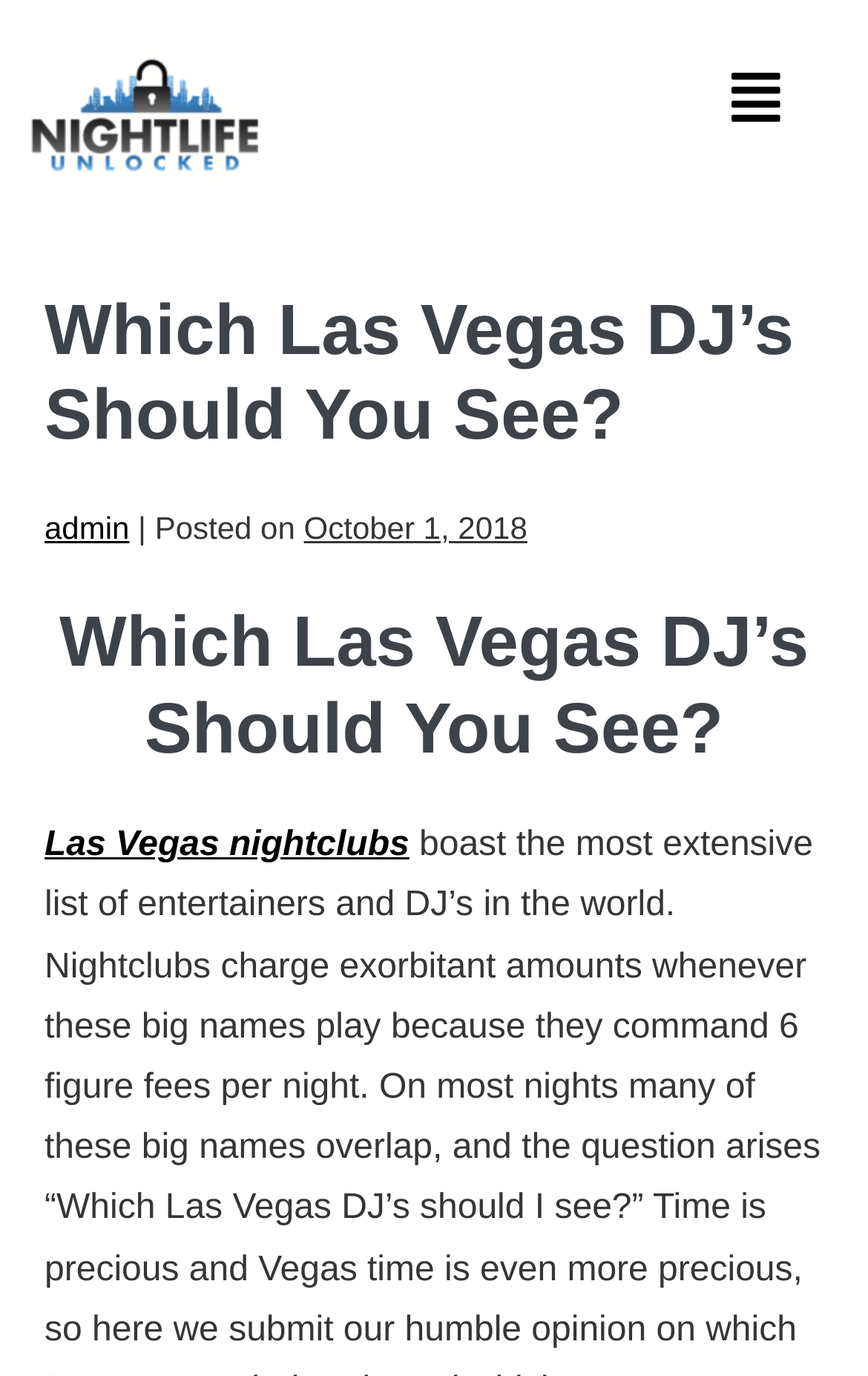What is the date of the post?
Please provide a single word or phrase as your answer based on the image.

October 1, 2018